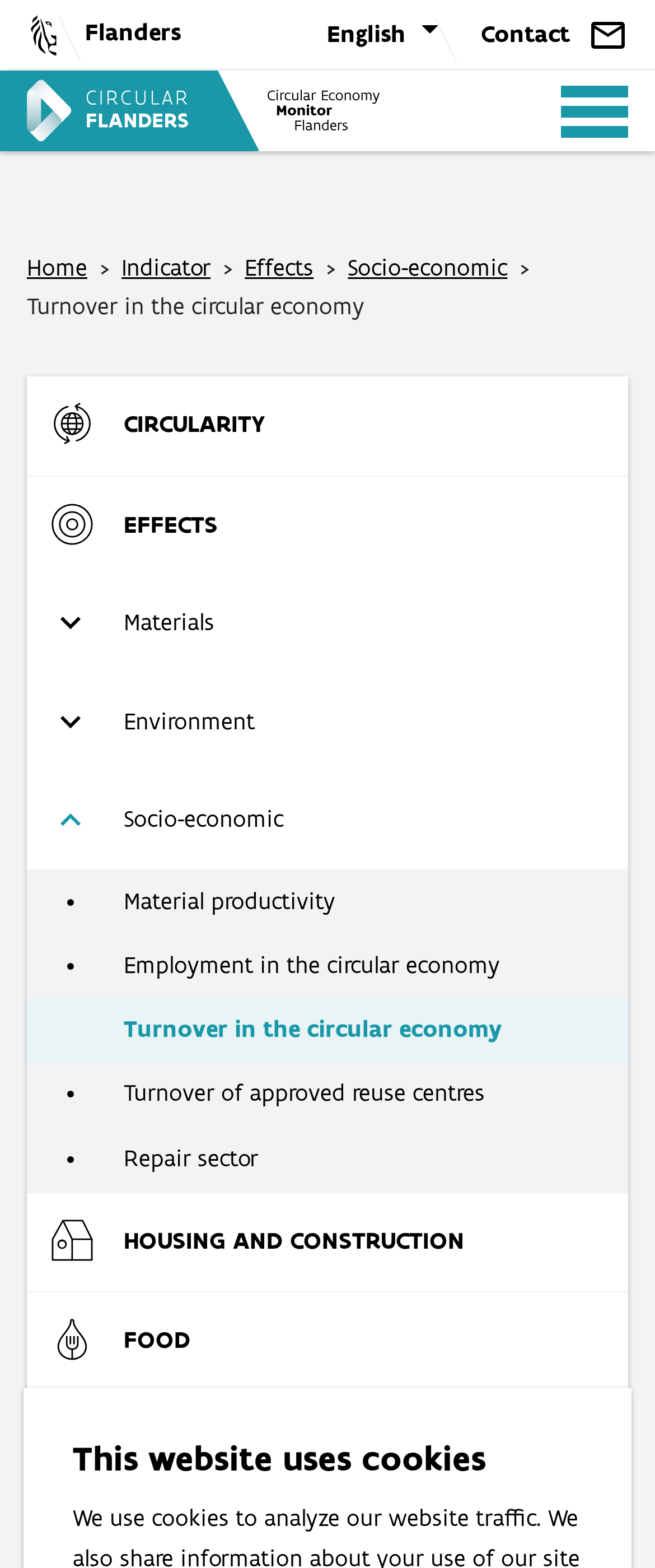What is the logo of Flanders?
Answer the question with a thorough and detailed explanation.

The logo of Flanders can be found at the top left corner of the webpage, which is an image element with the text 'Vlaanderen logo'.